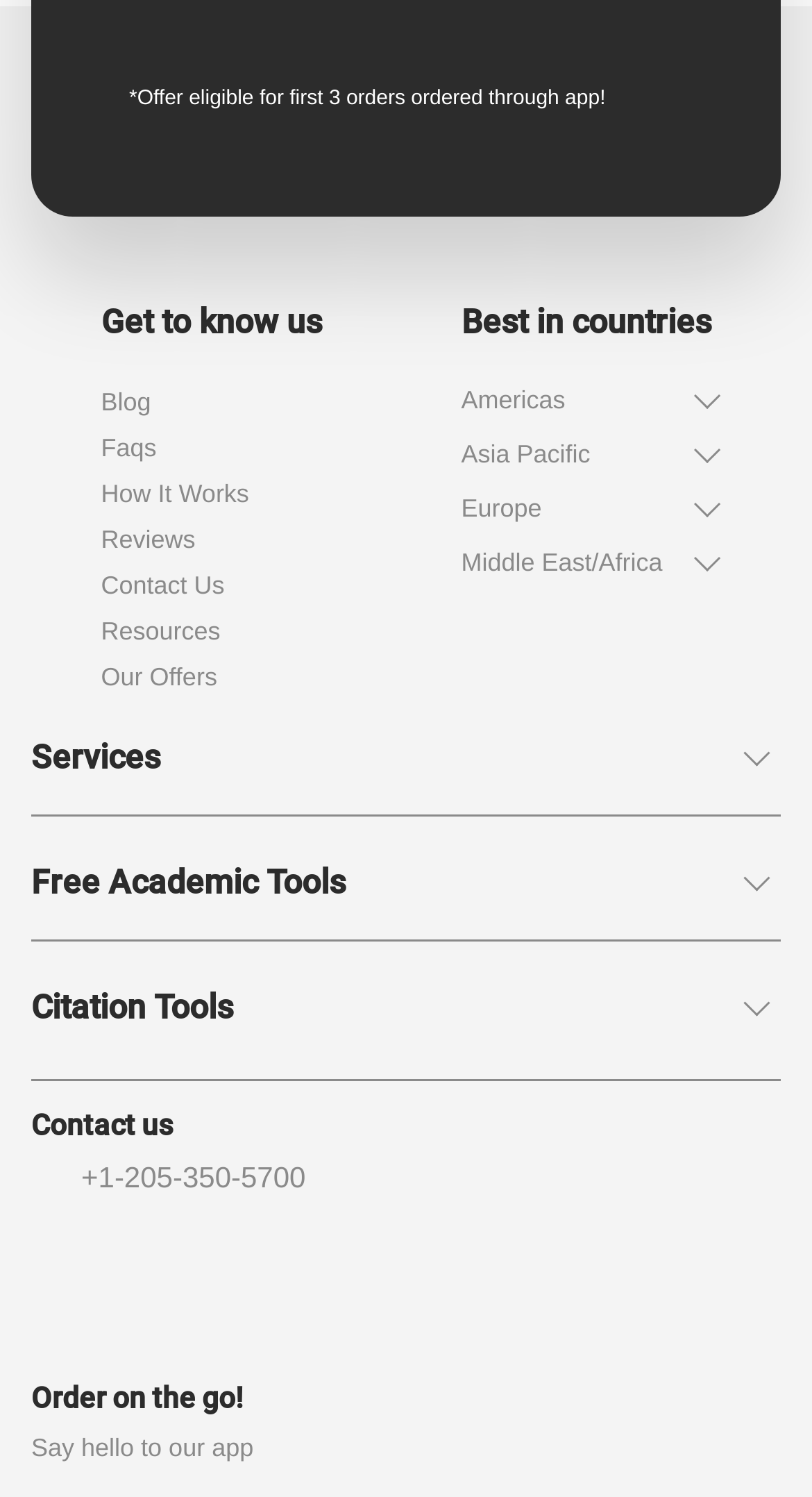Please identify the bounding box coordinates for the region that you need to click to follow this instruction: "Click on the 'facebook' link".

[0.038, 0.836, 0.062, 0.869]